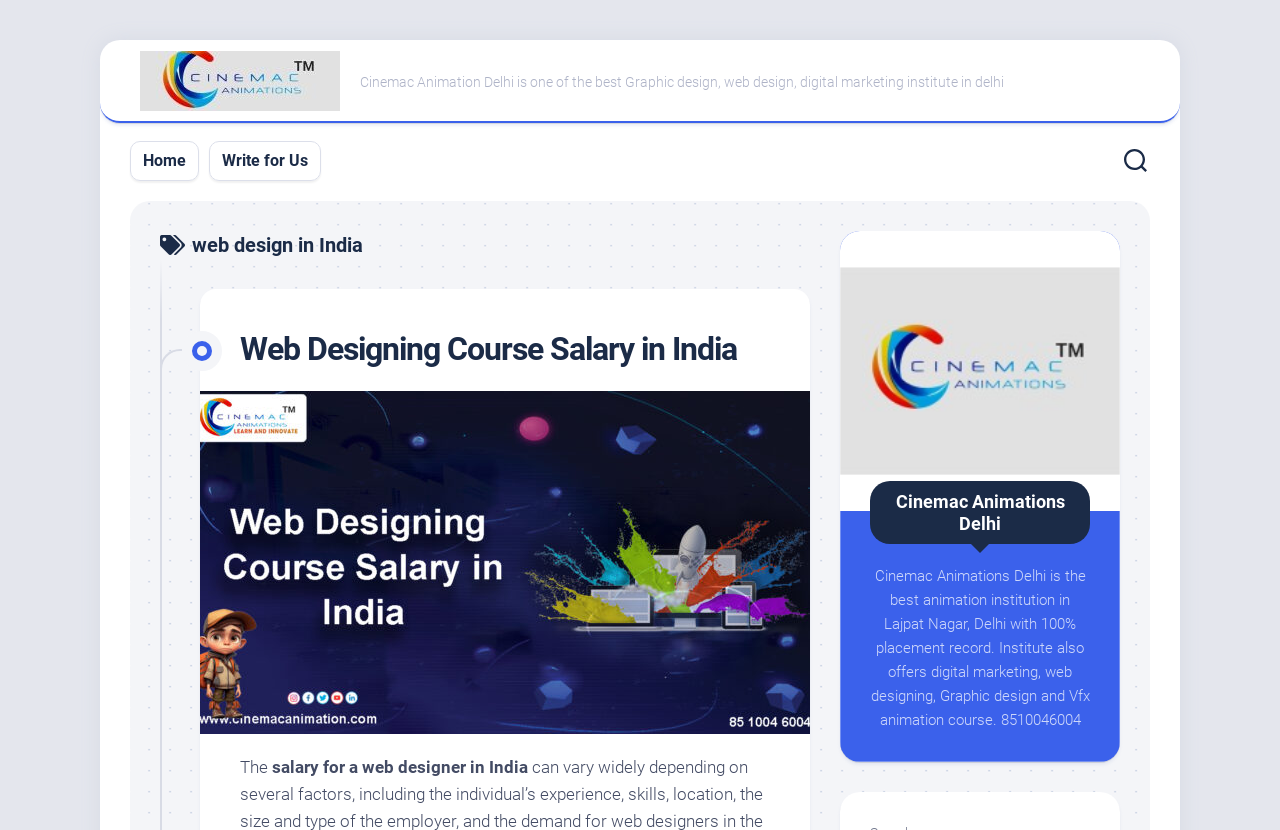Identify and provide the main heading of the webpage.

web design in India